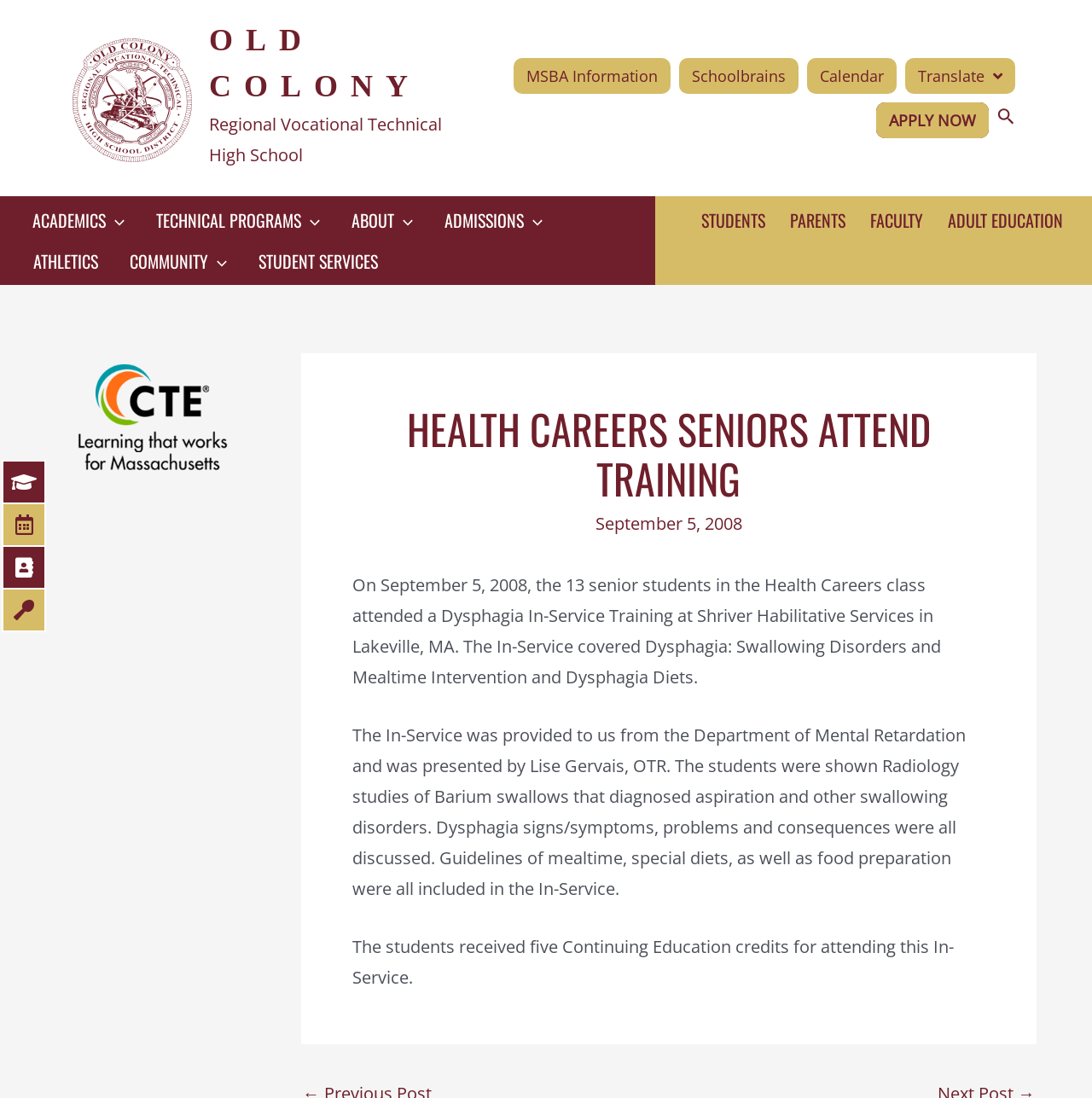Determine the bounding box coordinates of the section to be clicked to follow the instruction: "Go to the school's homepage". The coordinates should be given as four float numbers between 0 and 1, formatted as [left, top, right, bottom].

[0.066, 0.016, 0.412, 0.163]